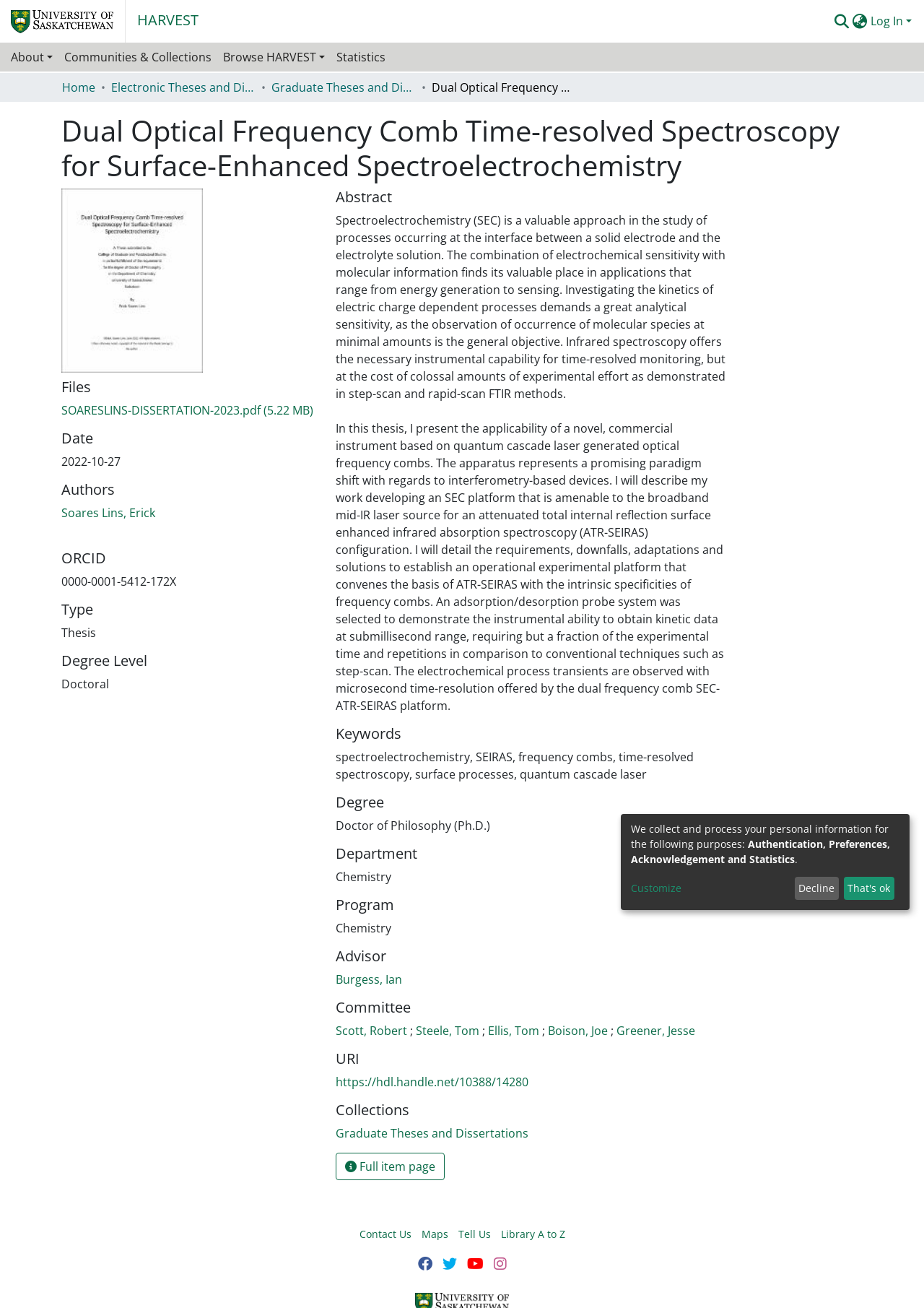Who is the author of the thesis?
Based on the visual content, answer with a single word or a brief phrase.

Soares Lins, Erick